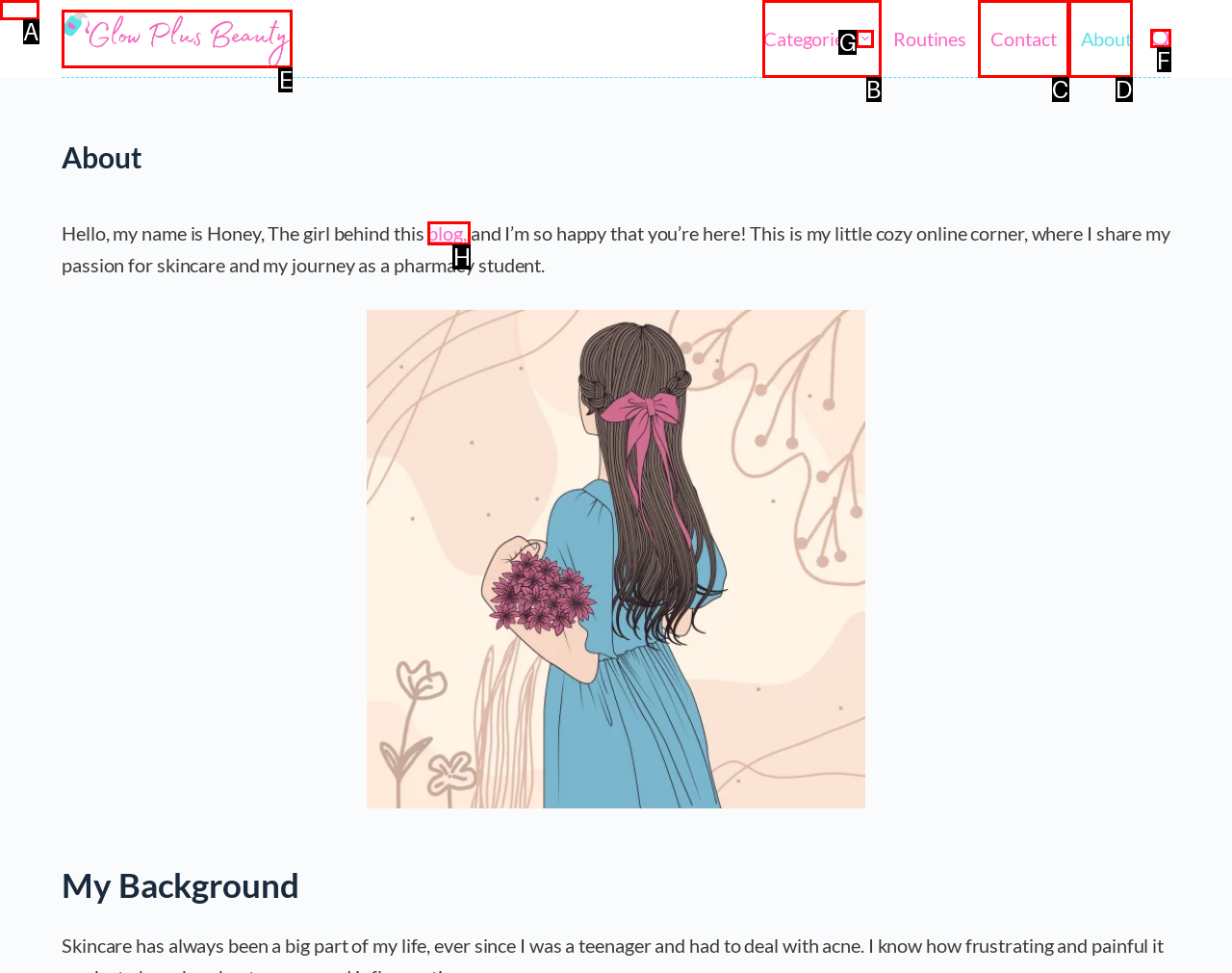Which option should be clicked to complete this task: search
Reply with the letter of the correct choice from the given choices.

F